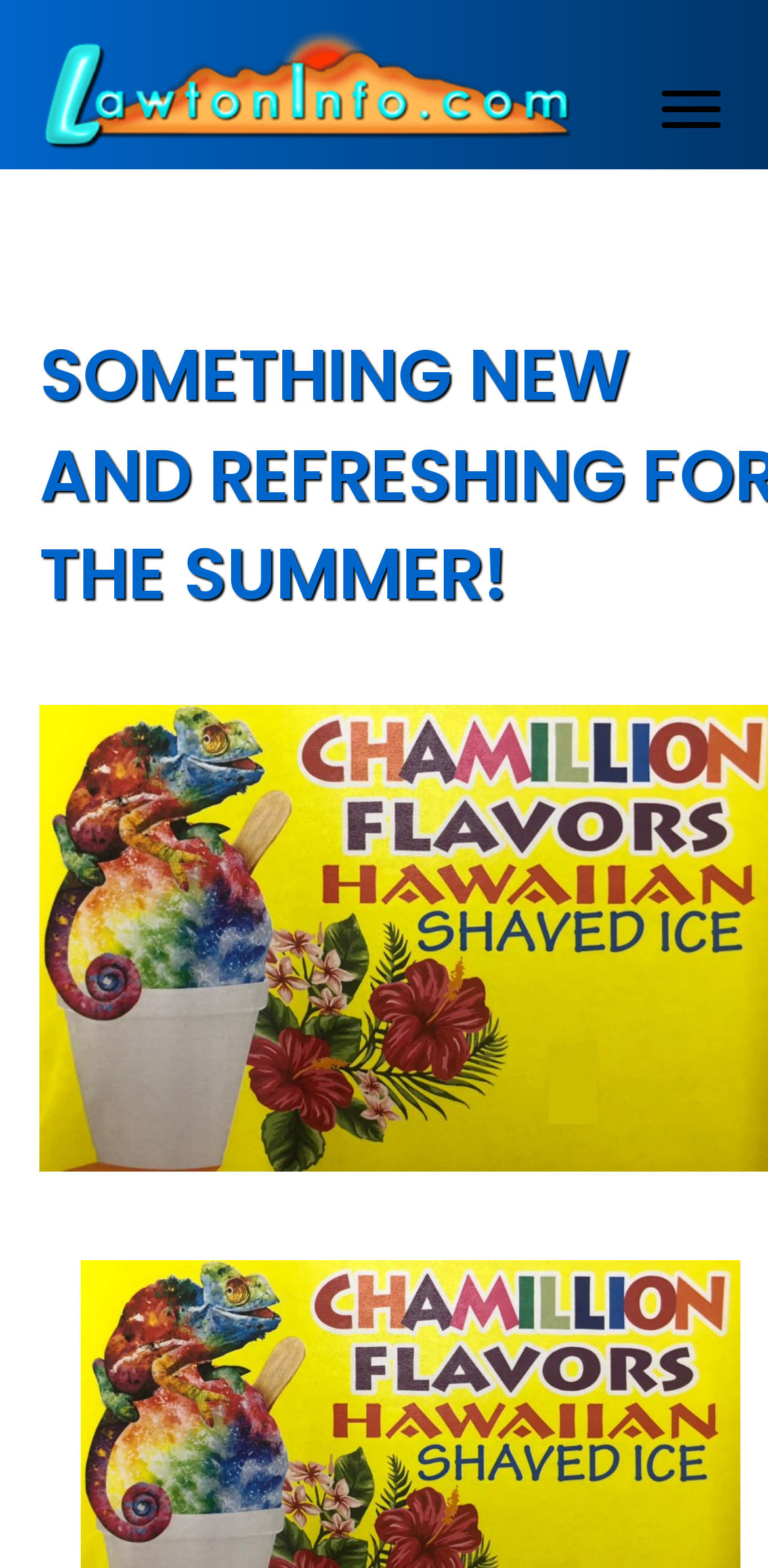Based on the element description, predict the bounding box coordinates (top-left x, top-left y, bottom-right x, bottom-right y) for the UI element in the screenshot: aria-label="Menu"

[0.841, 0.049, 0.959, 0.091]